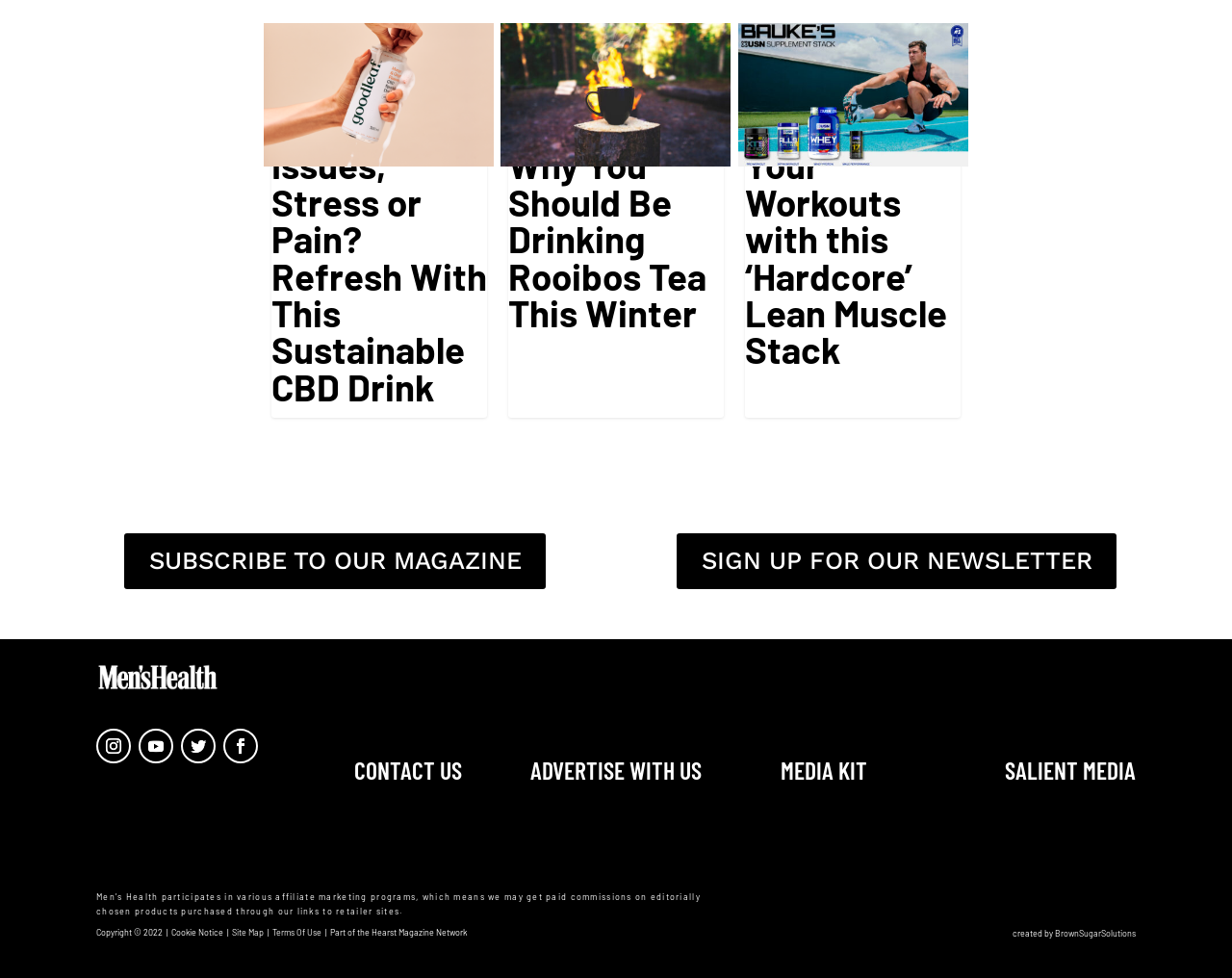Identify the bounding box coordinates of the element that should be clicked to fulfill this task: "Click on the link to learn about sustainable CBD drink". The coordinates should be provided as four float numbers between 0 and 1, i.e., [left, top, right, bottom].

[0.204, 0.011, 0.411, 0.134]